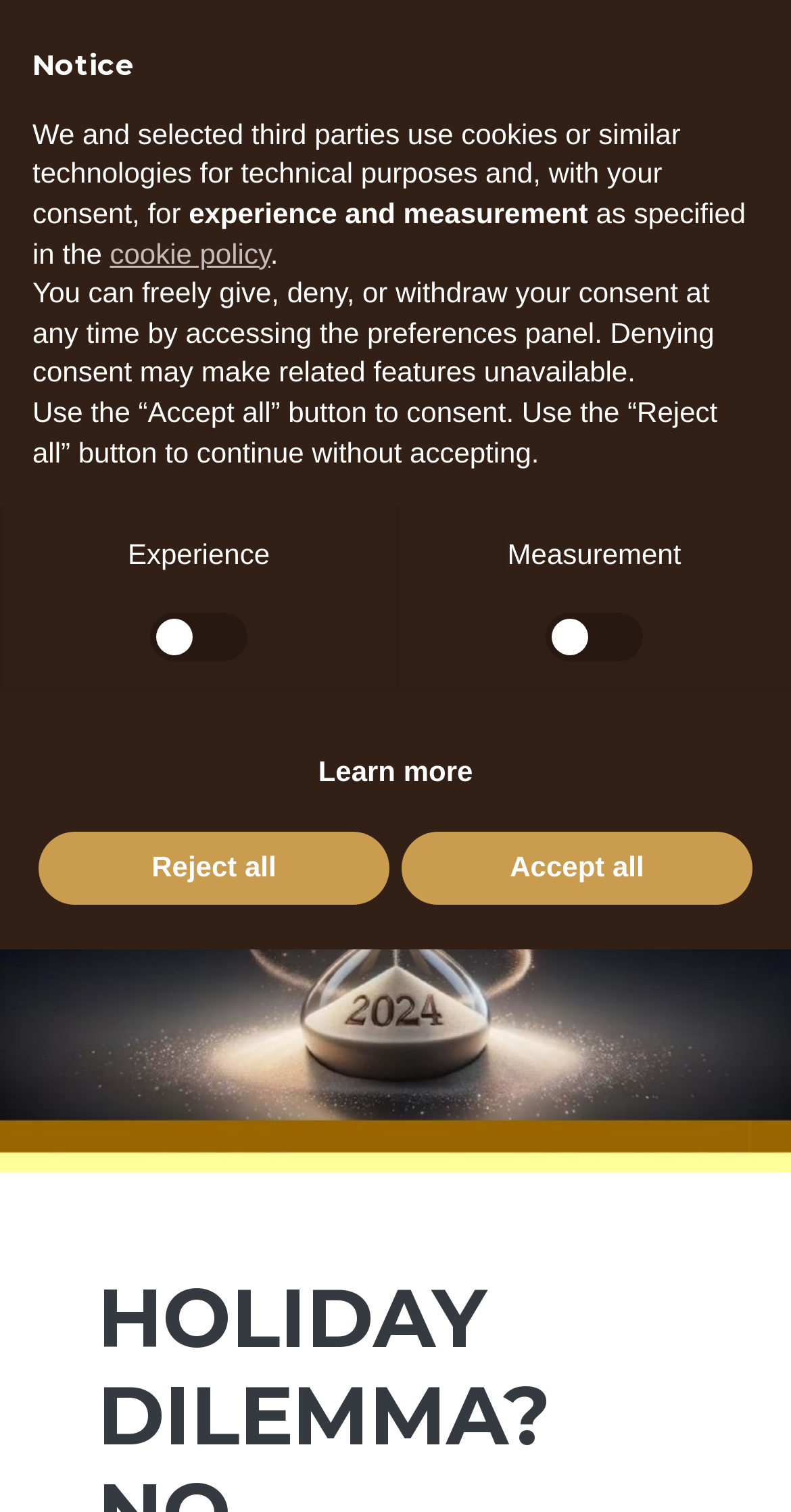Please identify the bounding box coordinates of the element's region that needs to be clicked to fulfill the following instruction: "Toggle navigation". The bounding box coordinates should consist of four float numbers between 0 and 1, i.e., [left, top, right, bottom].

[0.898, 0.015, 0.967, 0.052]